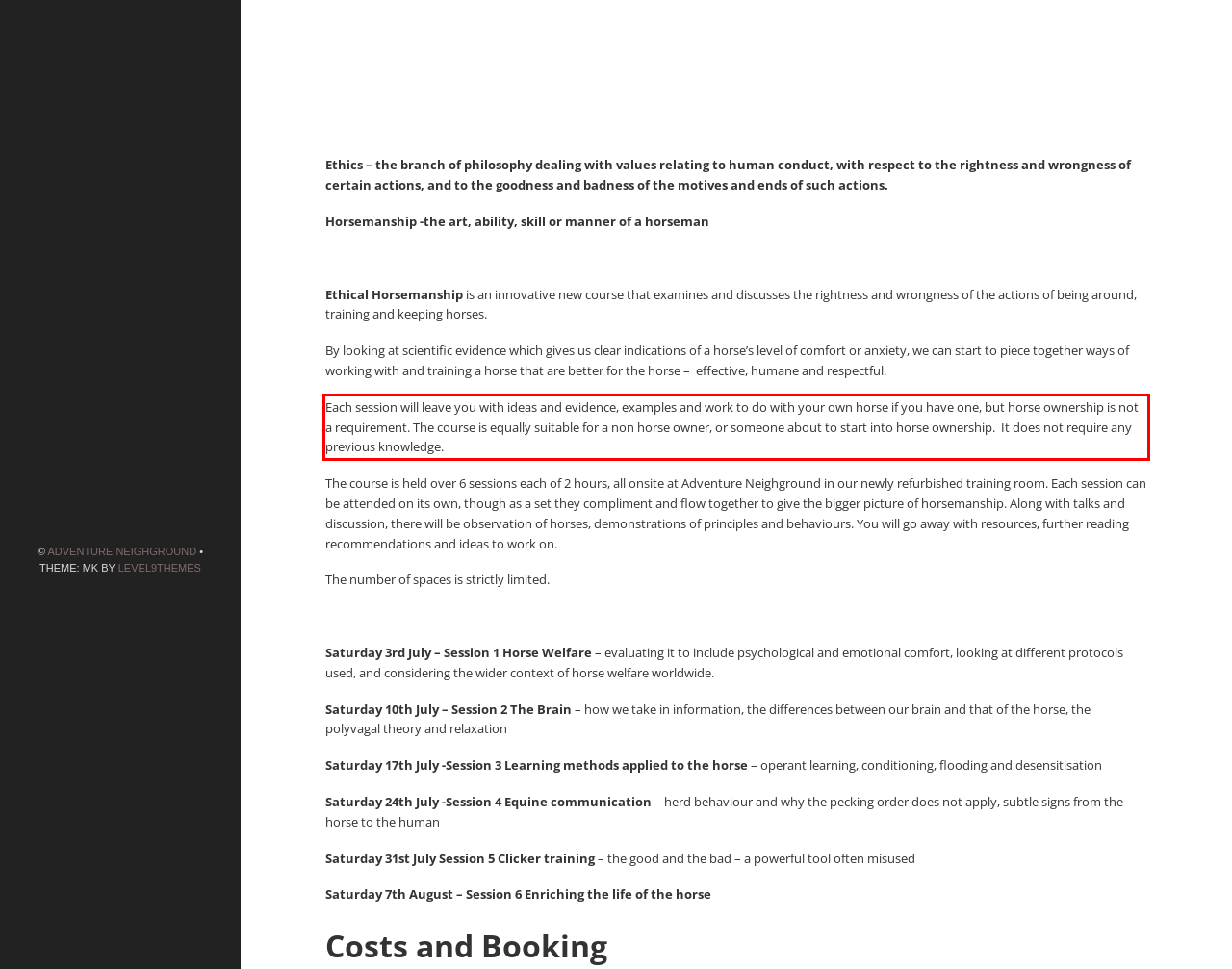Please look at the webpage screenshot and extract the text enclosed by the red bounding box.

Each session will leave you with ideas and evidence, examples and work to do with your own horse if you have one, but horse ownership is not a requirement. The course is equally suitable for a non horse owner, or someone about to start into horse ownership. It does not require any previous knowledge.